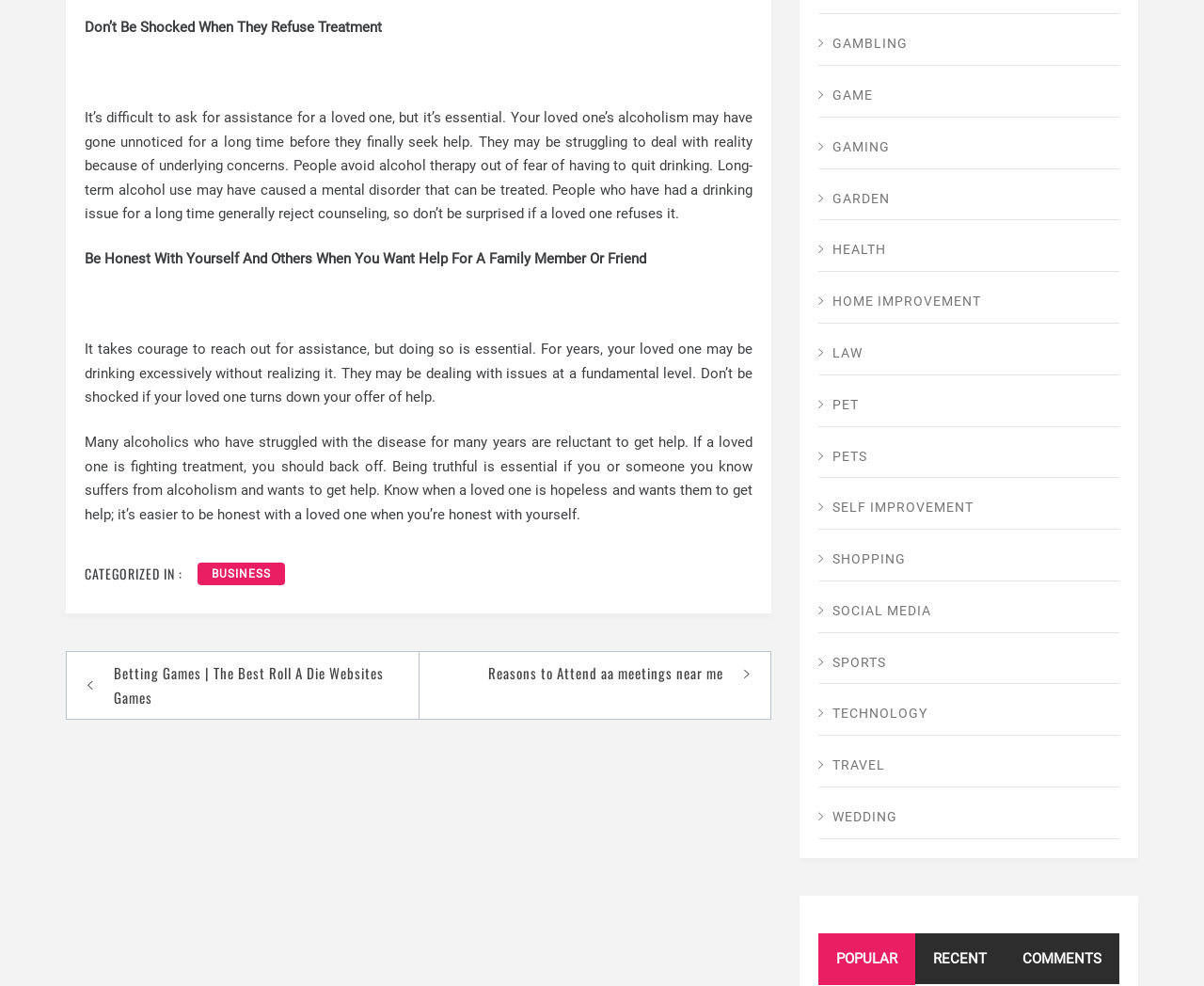Please determine the bounding box coordinates of the clickable area required to carry out the following instruction: "Click on the 'BUSINESS' link". The coordinates must be four float numbers between 0 and 1, represented as [left, top, right, bottom].

[0.164, 0.571, 0.237, 0.594]